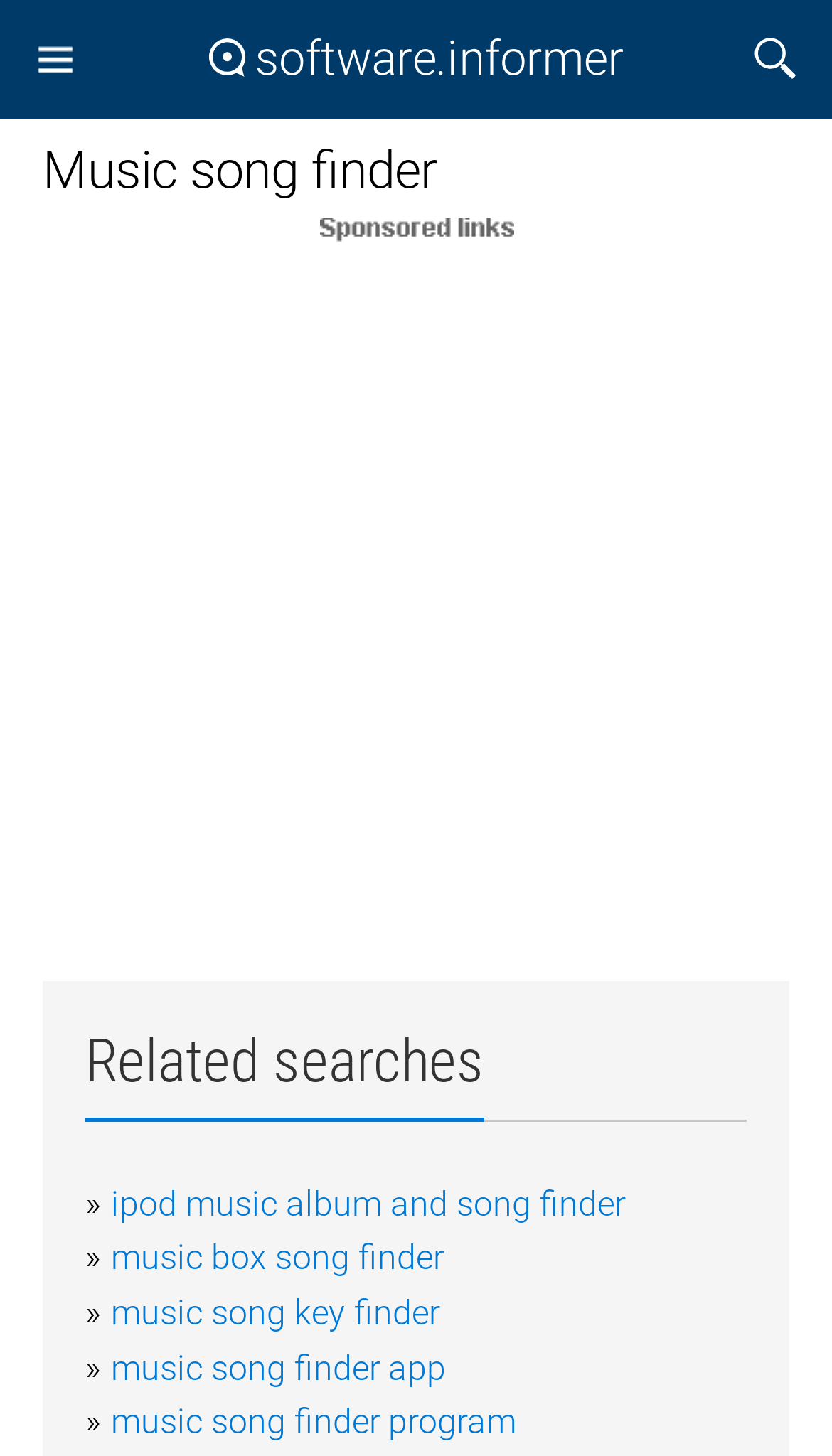Utilize the information from the image to answer the question in detail:
What is located at the top-right corner of the webpage?

By analyzing the bounding box coordinates, I found that the 'Search' link has a high x2 value (0.974) and a low y1 value (0.018), which indicates that it is located at the top-right corner of the webpage.